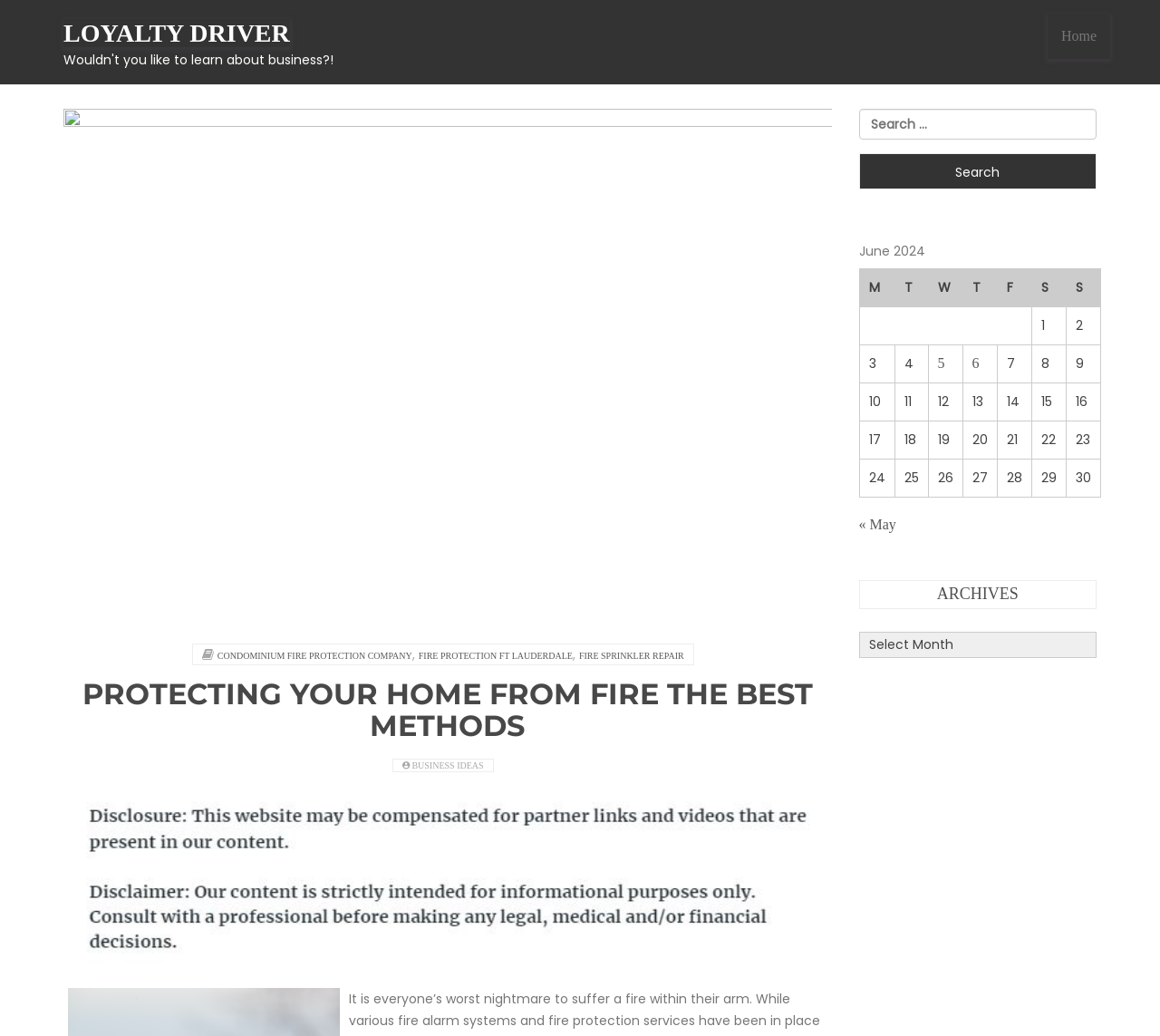How many posts are listed on the webpage?
Carefully examine the image and provide a detailed answer to the question.

I counted the number of rows in the table of posts, and each row seems to represent a post. There are at least 30 rows, so there are at least 30 posts listed on the webpage.